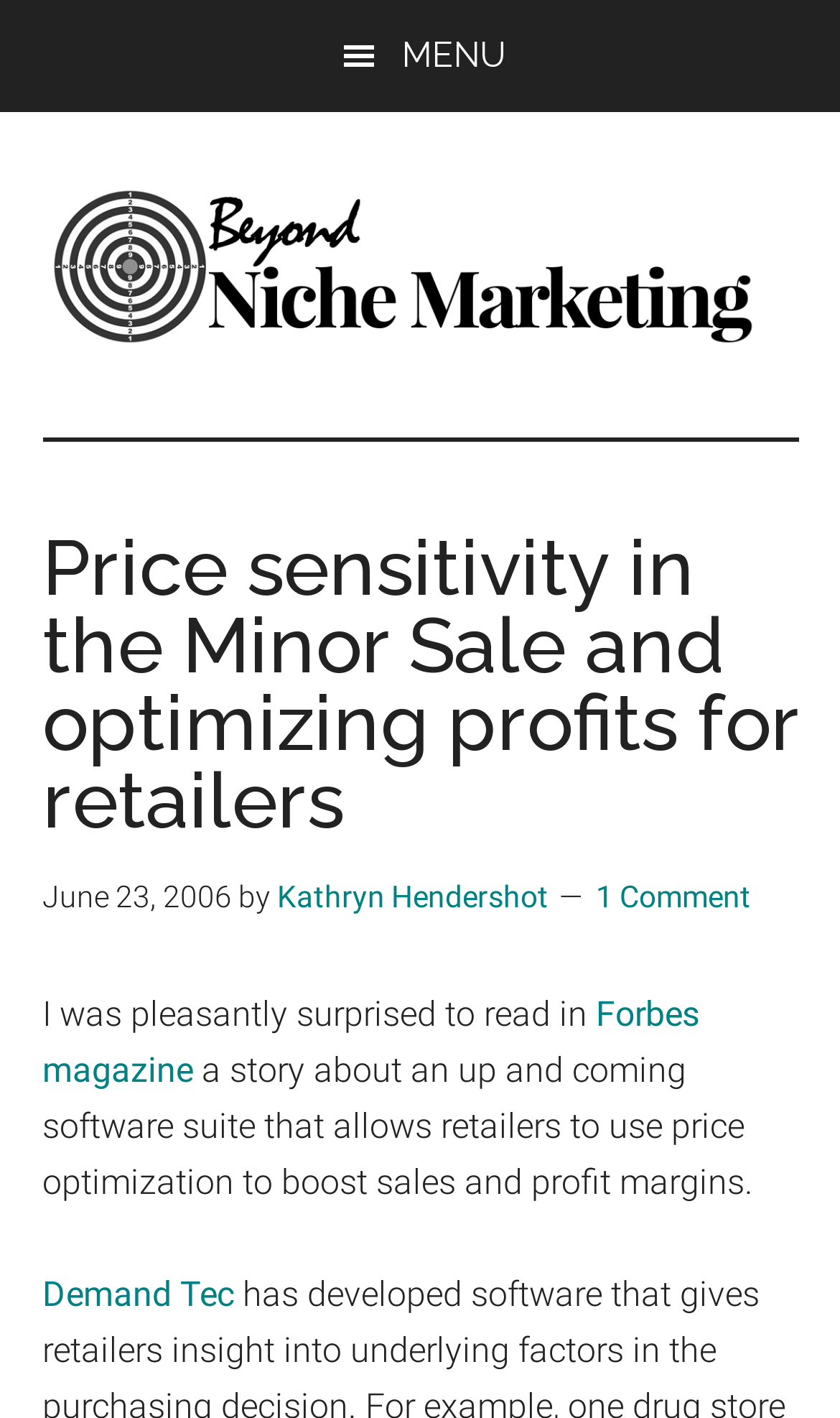Using the description: "parent_node: Beyond Niche Marketing", identify the bounding box of the corresponding UI element in the screenshot.

[0.05, 0.125, 0.95, 0.263]